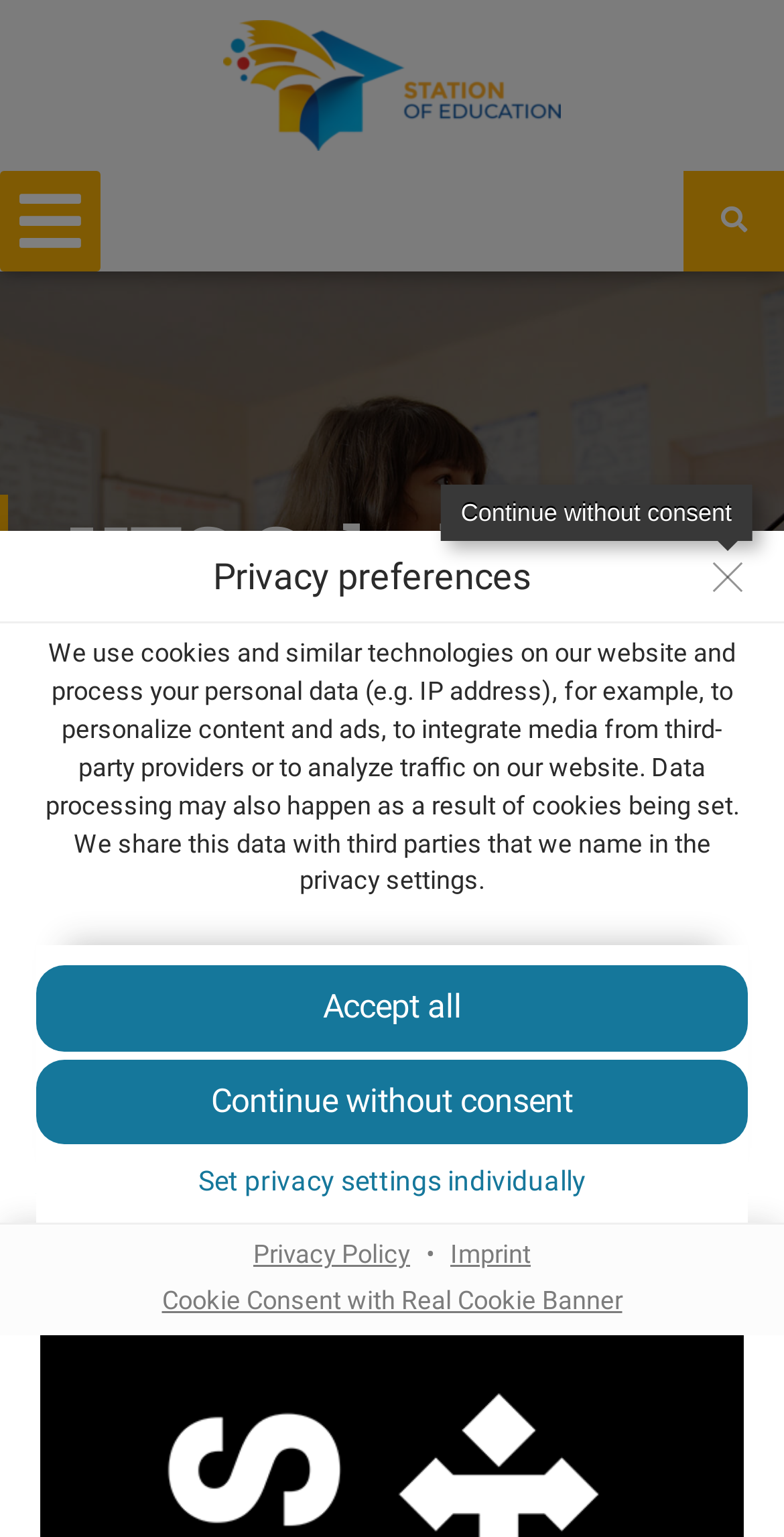Provide the bounding box coordinates of the HTML element described by the text: "Privacy Policy". The coordinates should be in the format [left, top, right, bottom] with values between 0 and 1.

[0.31, 0.806, 0.536, 0.825]